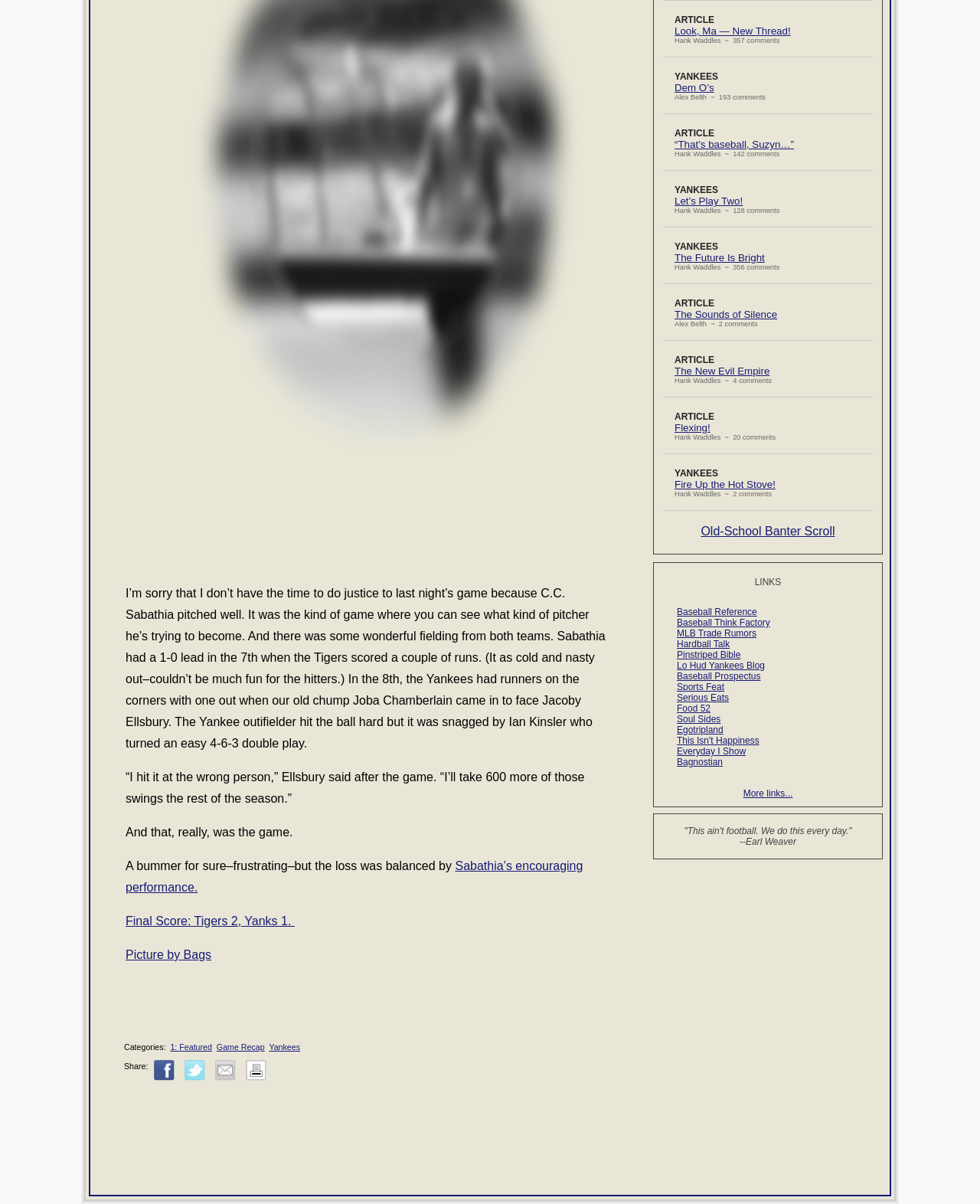Bounding box coordinates should be in the format (top-left x, top-left y, bottom-right x, bottom-right y) and all values should be floating point numbers between 0 and 1. Determine the bounding box coordinate for the UI element described as: Pinstriped Bible

[0.691, 0.539, 0.756, 0.548]